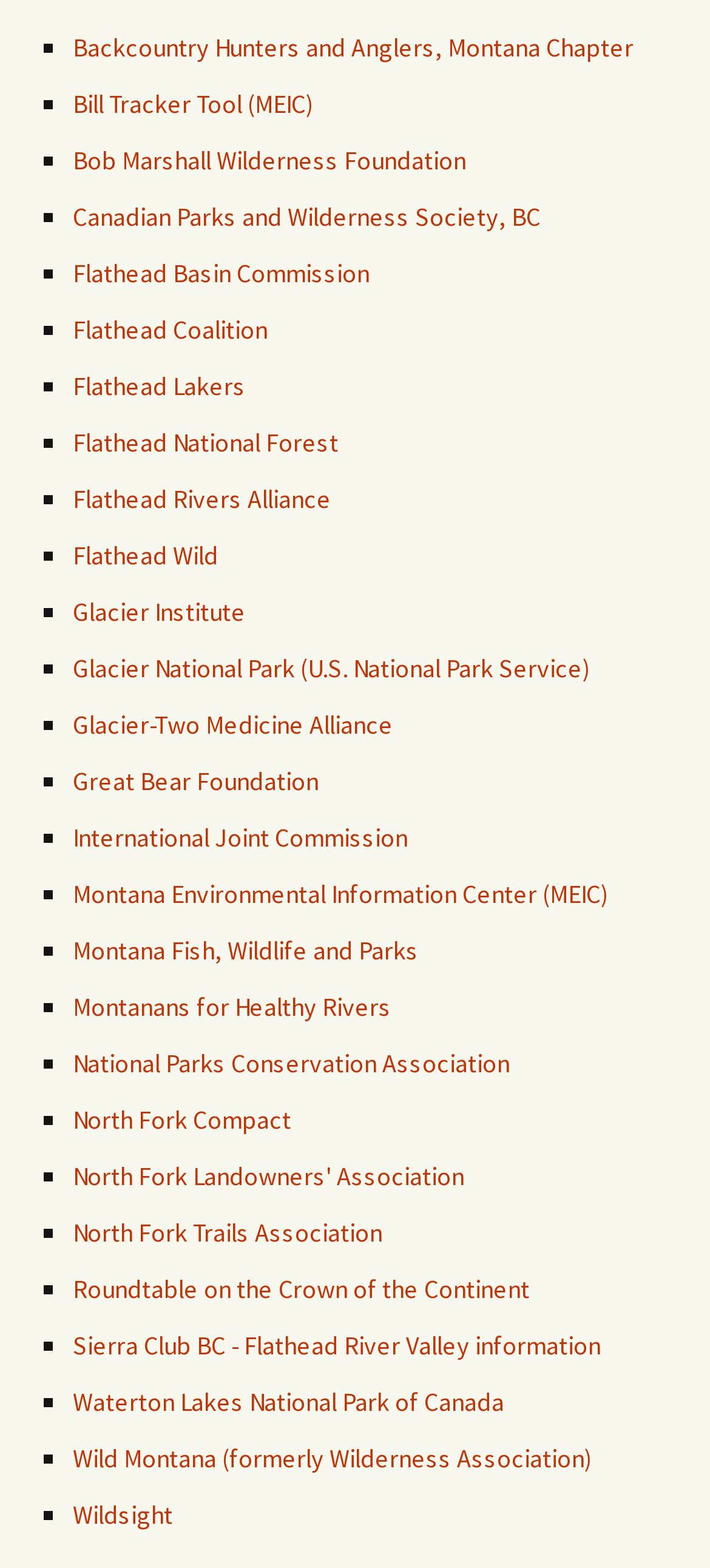Please respond to the question using a single word or phrase:
What is the first organization listed?

Backcountry Hunters and Anglers, Montana Chapter